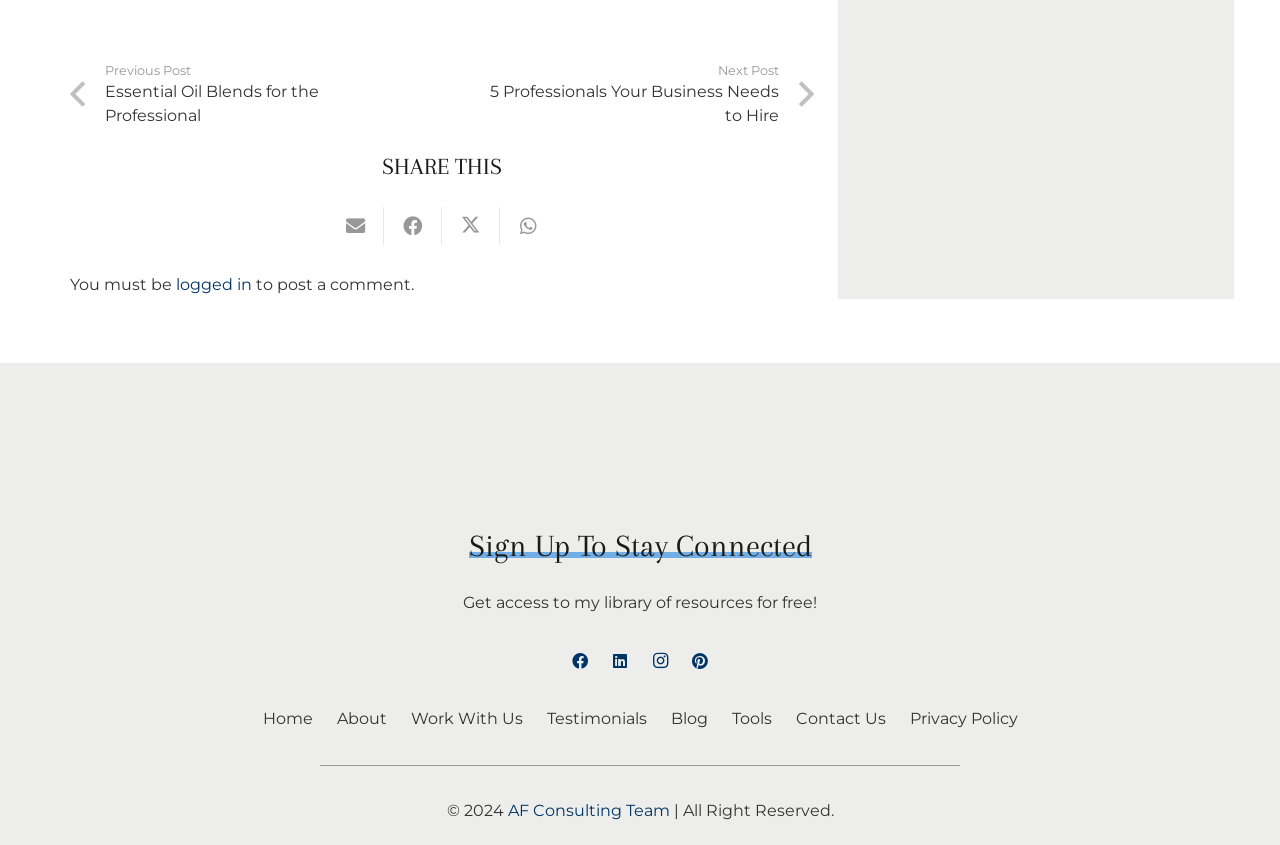What is the tone of the webpage?
Can you offer a detailed and complete answer to this question?

The tone of the webpage is motivational and encouraging, with language that is upbeat and supportive, such as 'Get Sh*t Done', 'Take control of your business', and 'Grow my business', suggesting that the webpage is intended to inspire and motivate business owners and entrepreneurs.